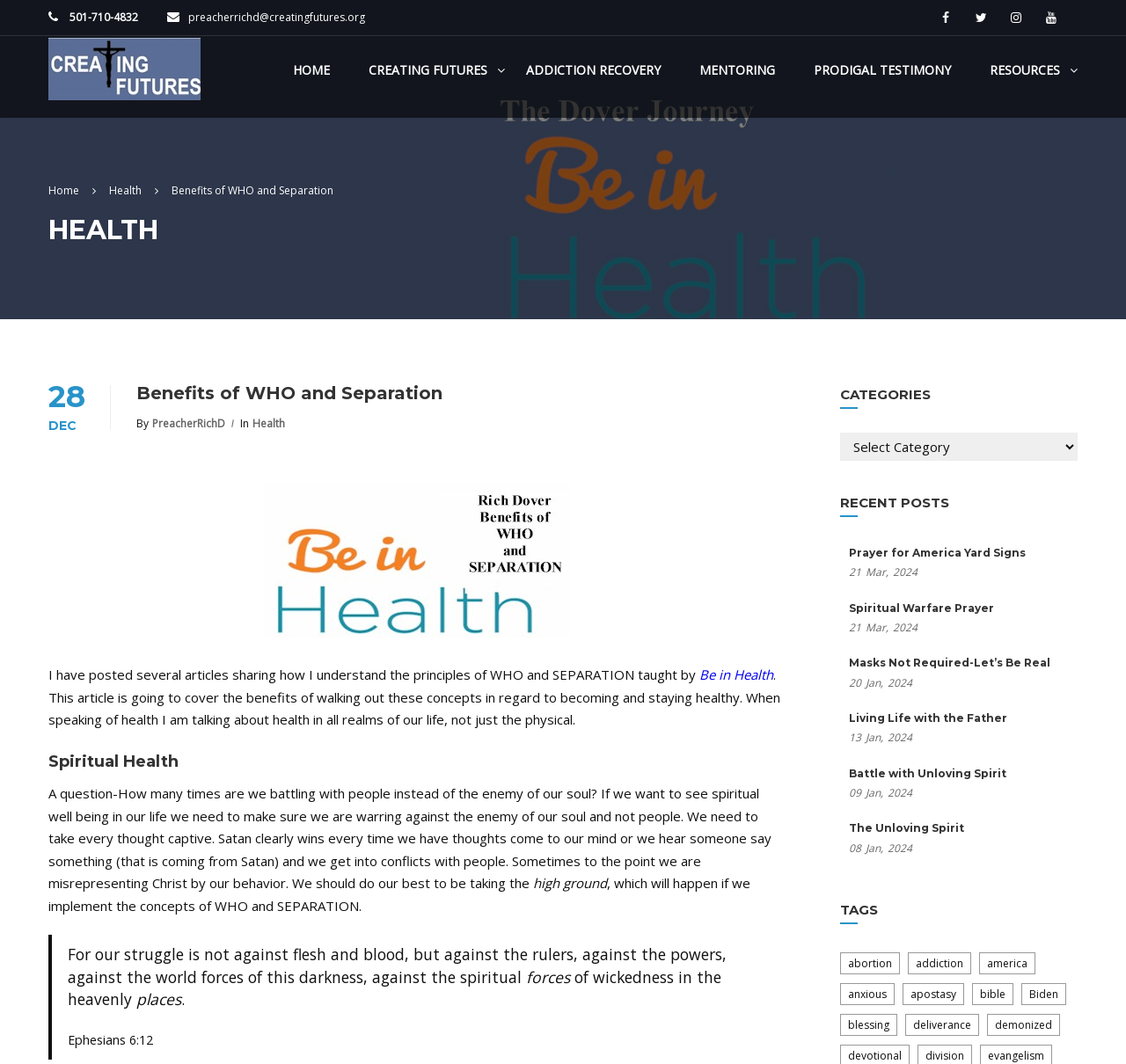What is the category of the article? Please answer the question using a single word or phrase based on the image.

Health